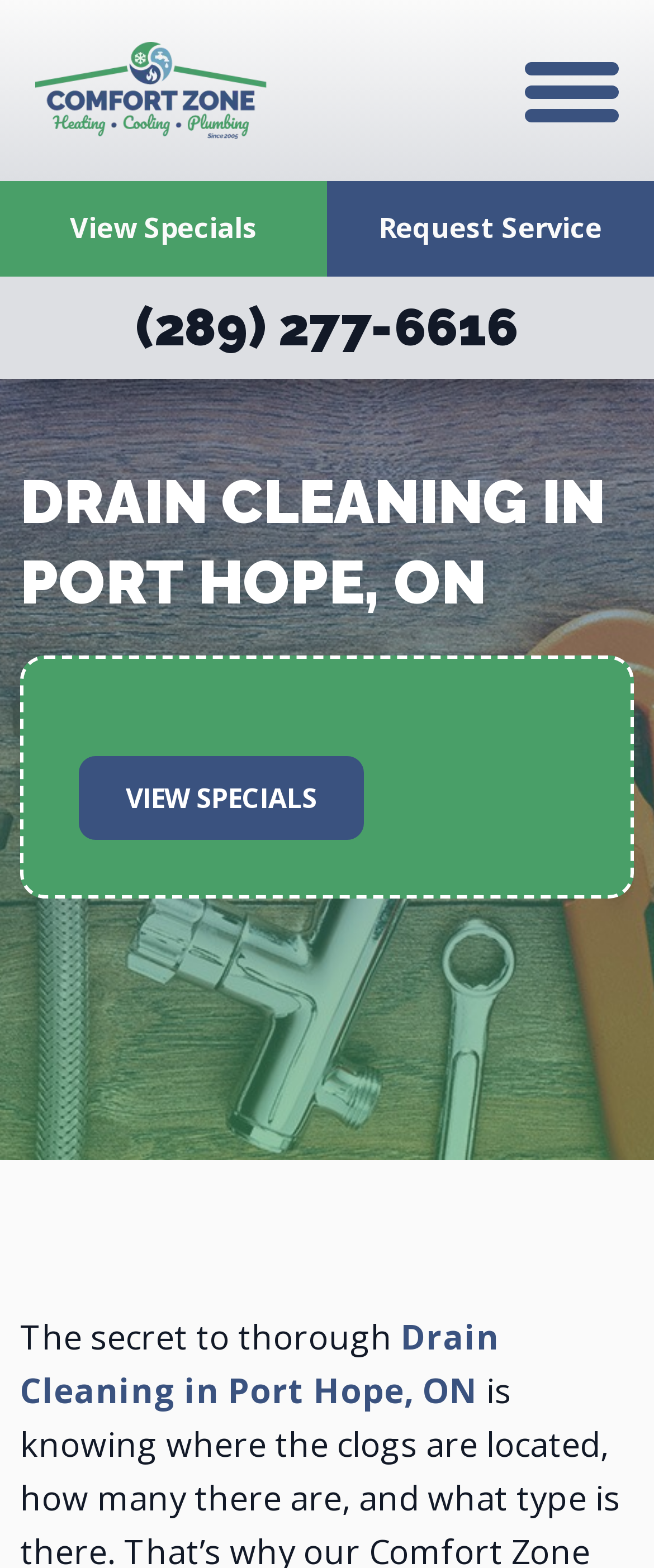Based on the image, provide a detailed response to the question:
What is the text below the main heading?

I found the text below the main heading by looking at the section below the main heading, where there is a static text that says 'The secret to thorough'.